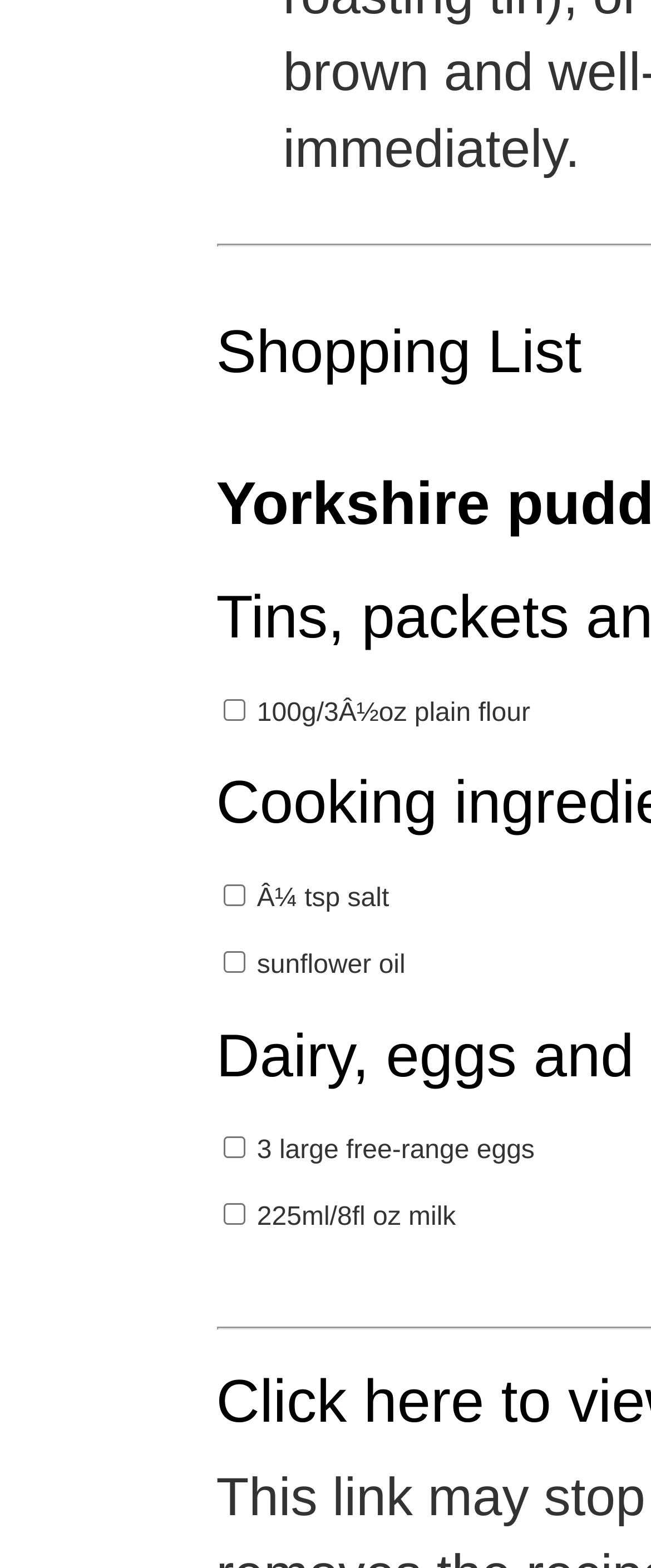Extract the bounding box for the UI element that matches this description: "Look out for france ppl".

None